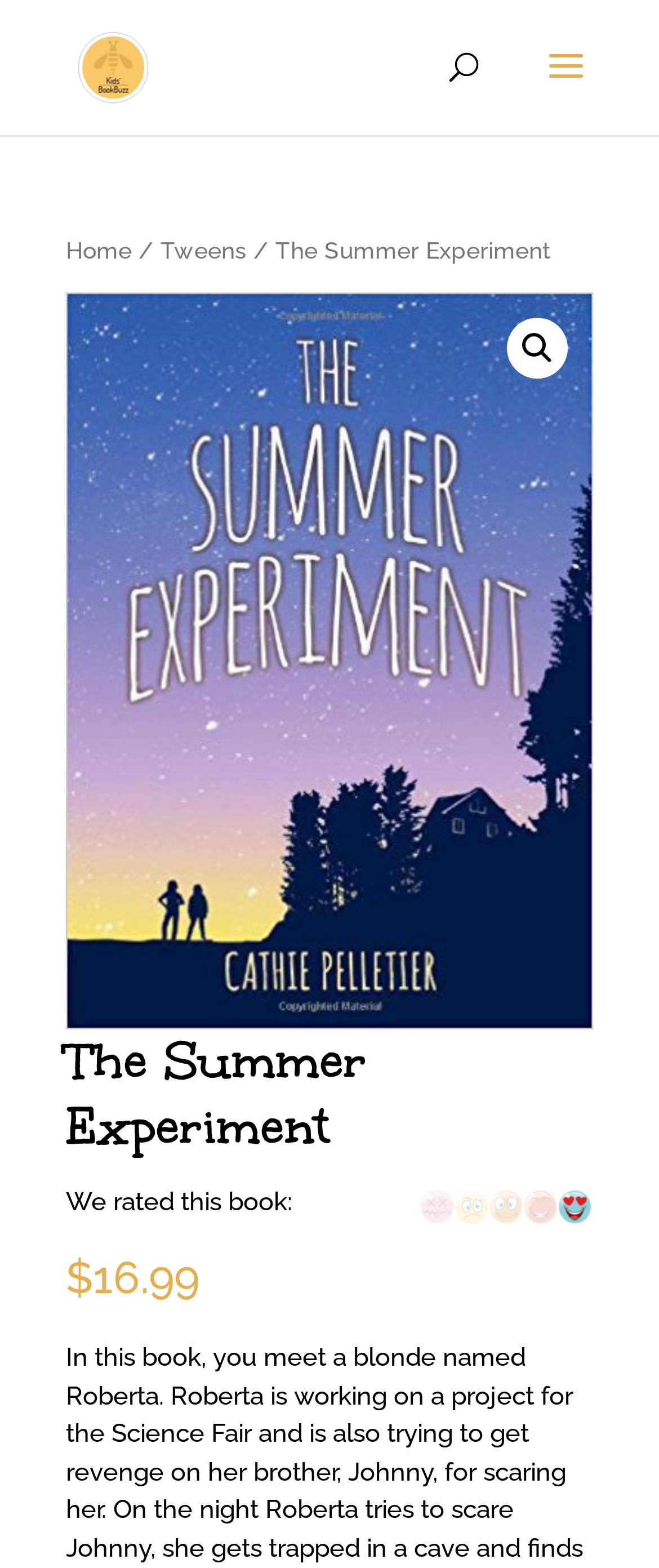What type of content is featured on this webpage?
Refer to the screenshot and answer in one word or phrase.

Book information